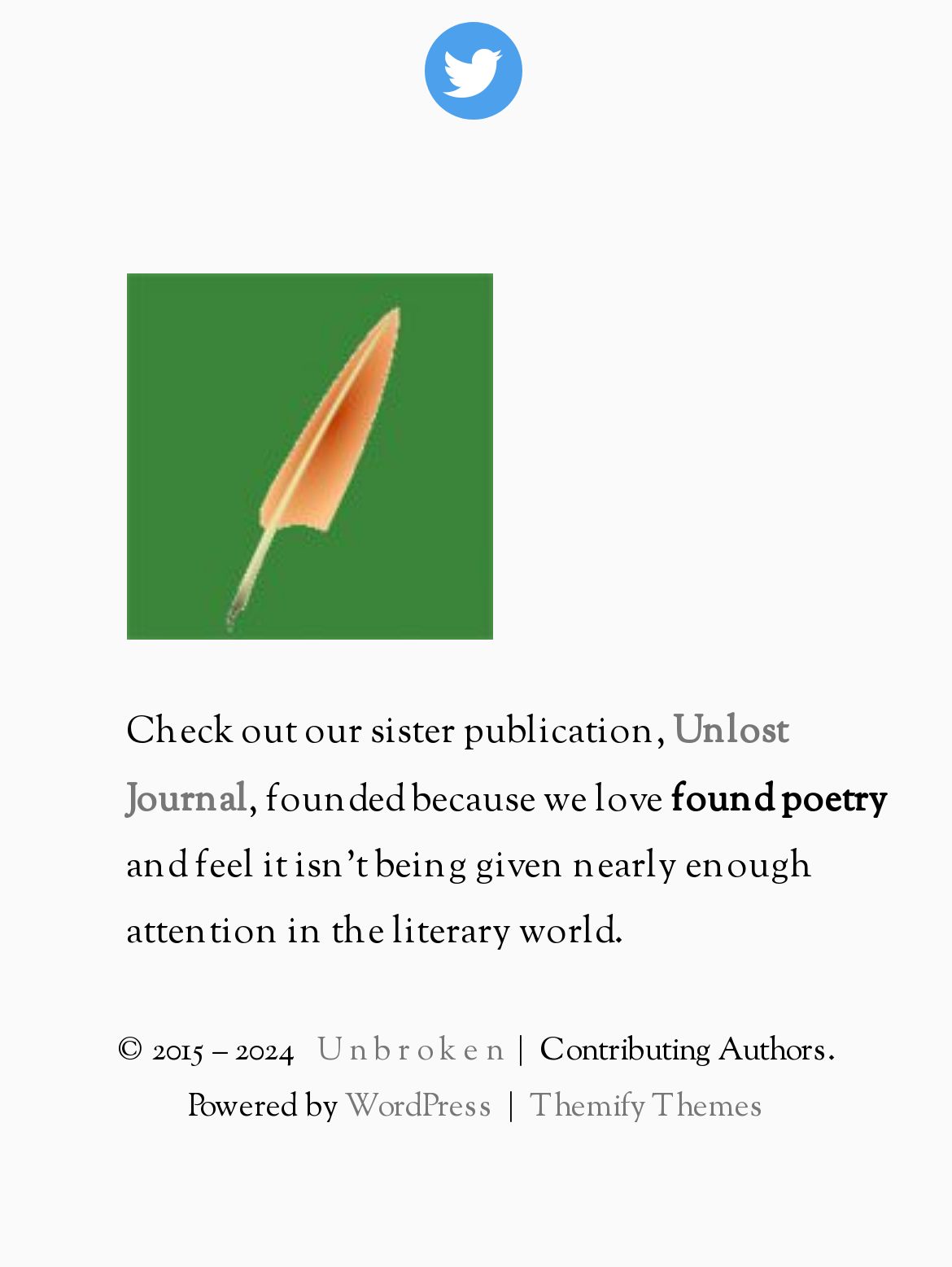What is the reason for founding Unlost Journal?
Answer the question with as much detail as you can, using the image as a reference.

The question can be answered by looking at the StaticText element with the text 'founded because we love found poetry and feel it isn’t being given nearly enough attention in the literary world.' which indicates the reason for founding Unlost Journal.